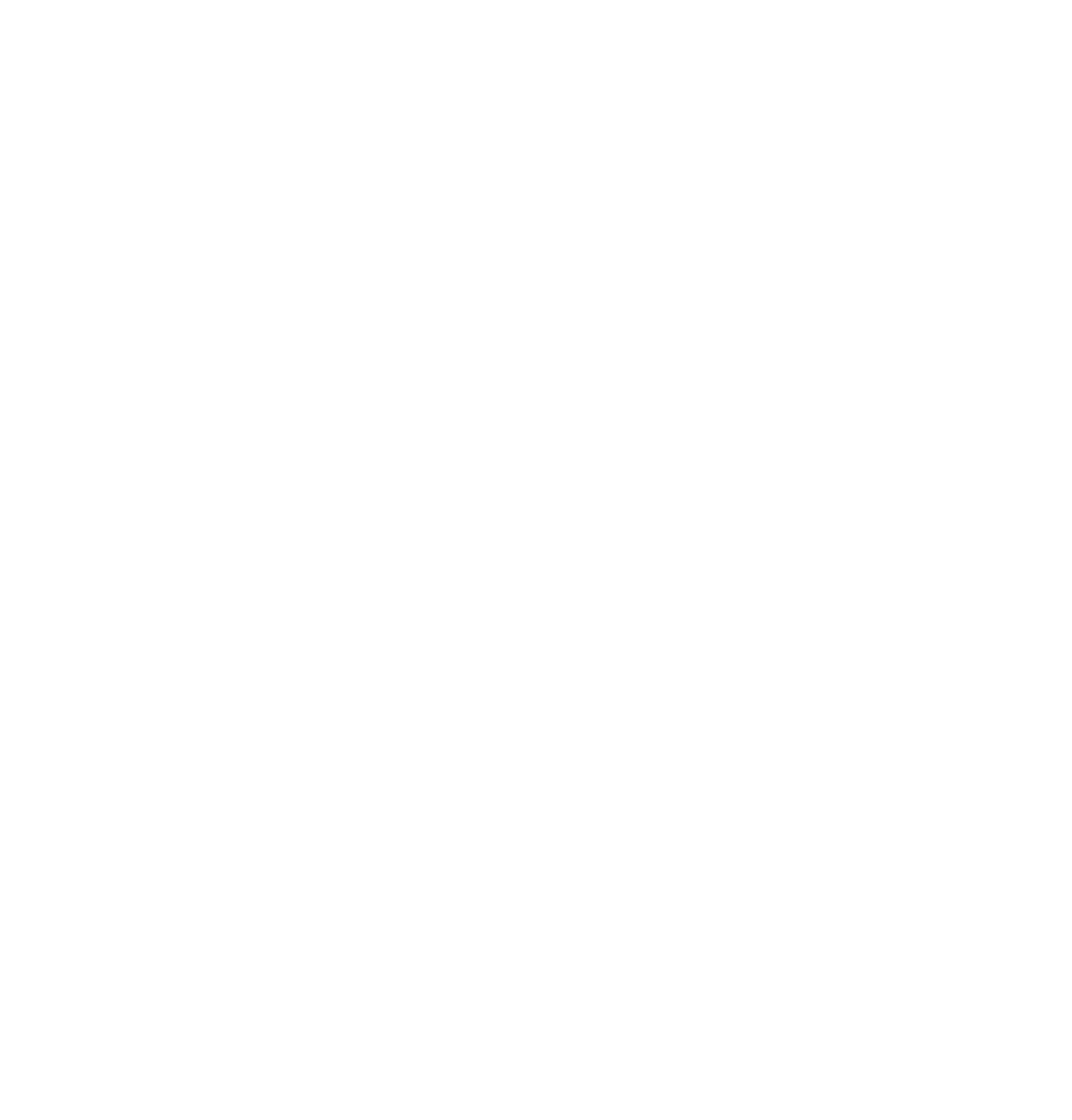Carefully observe the image and respond to the question with a detailed answer:
What is the address of the library?

I found the answer by looking at the StaticText element with the text '5730 S. Ellis Ave., Chicago, IL 60637' at coordinates [0.404, 0.886, 0.596, 0.899].